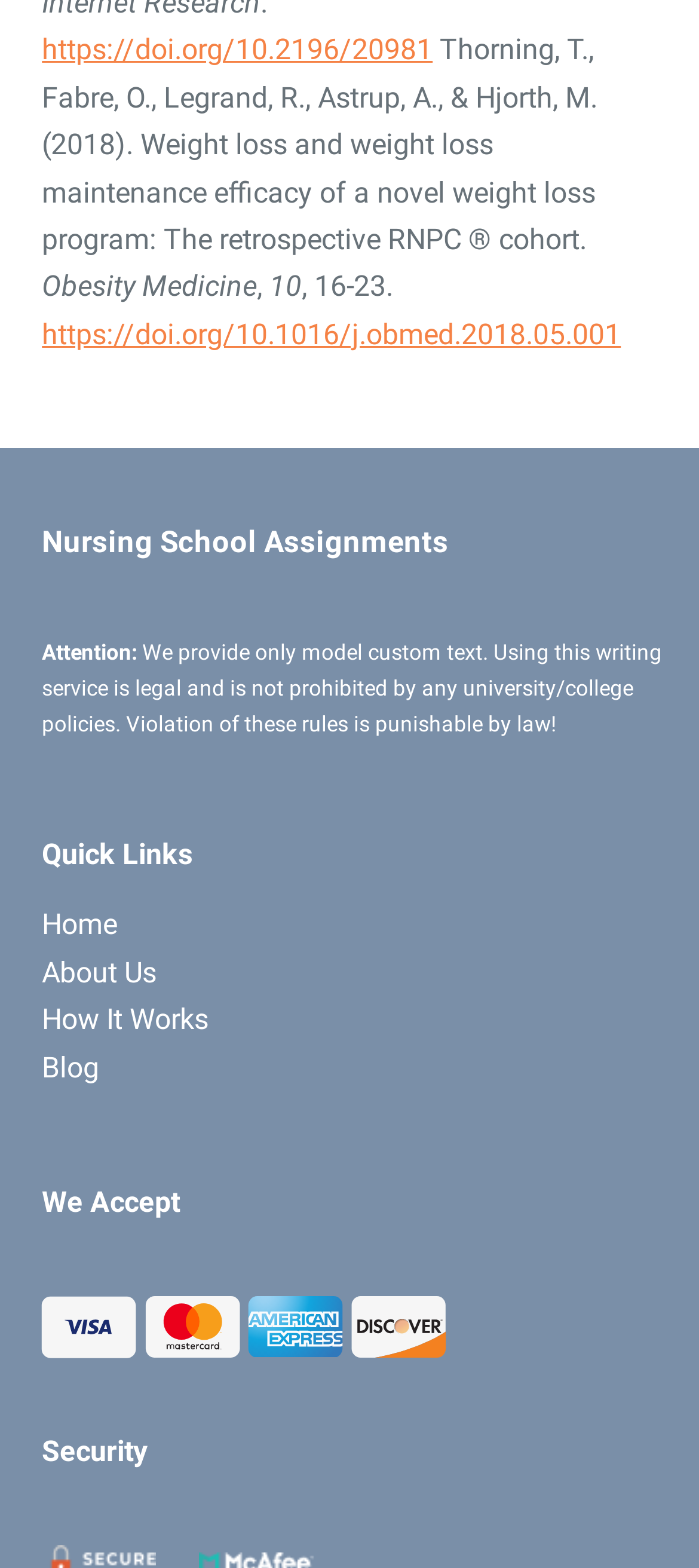Please answer the following question using a single word or phrase: 
How many links are under the 'Quick Links' heading?

4